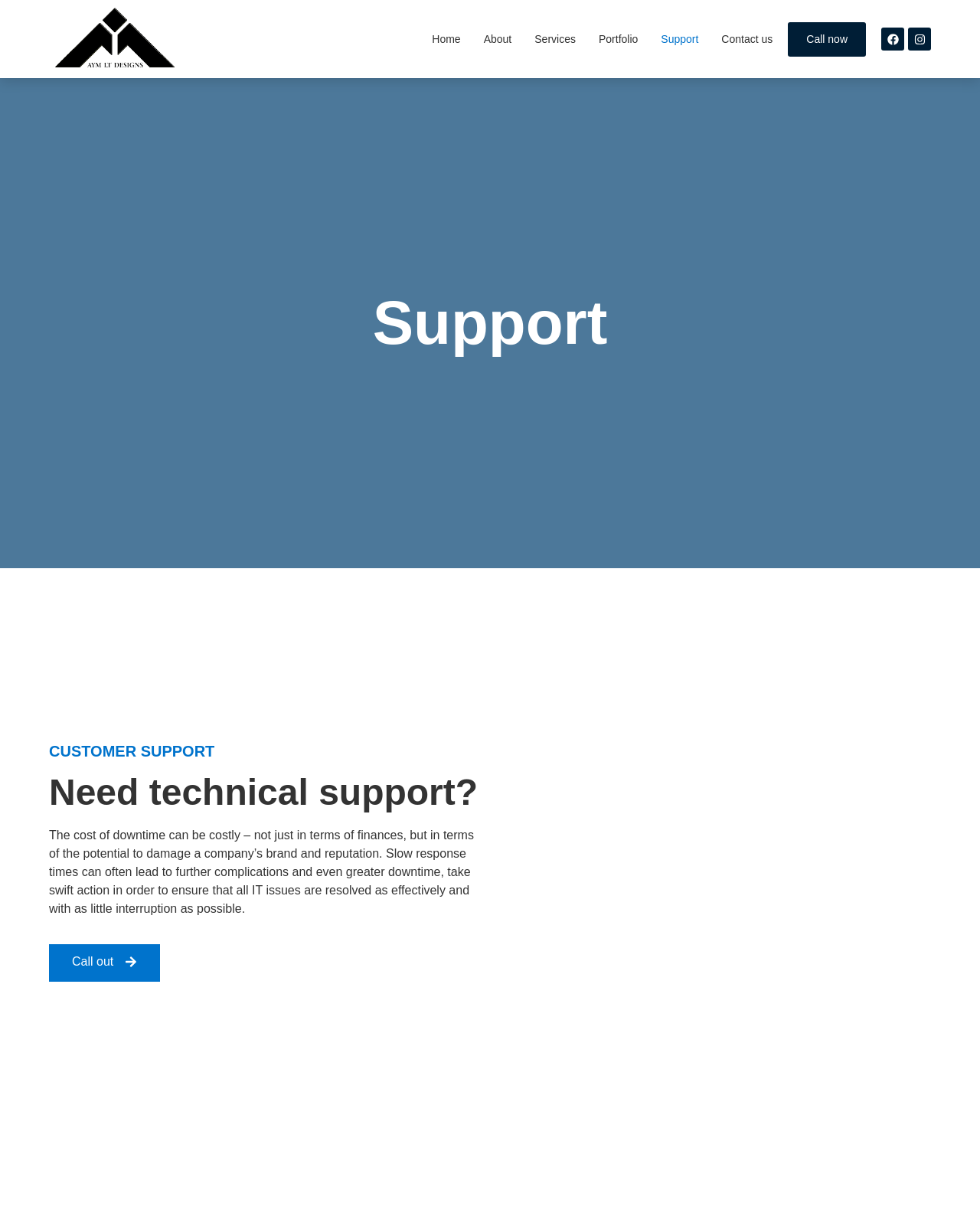Please locate the bounding box coordinates of the element that should be clicked to complete the given instruction: "Click on Call out".

[0.05, 0.77, 0.163, 0.801]